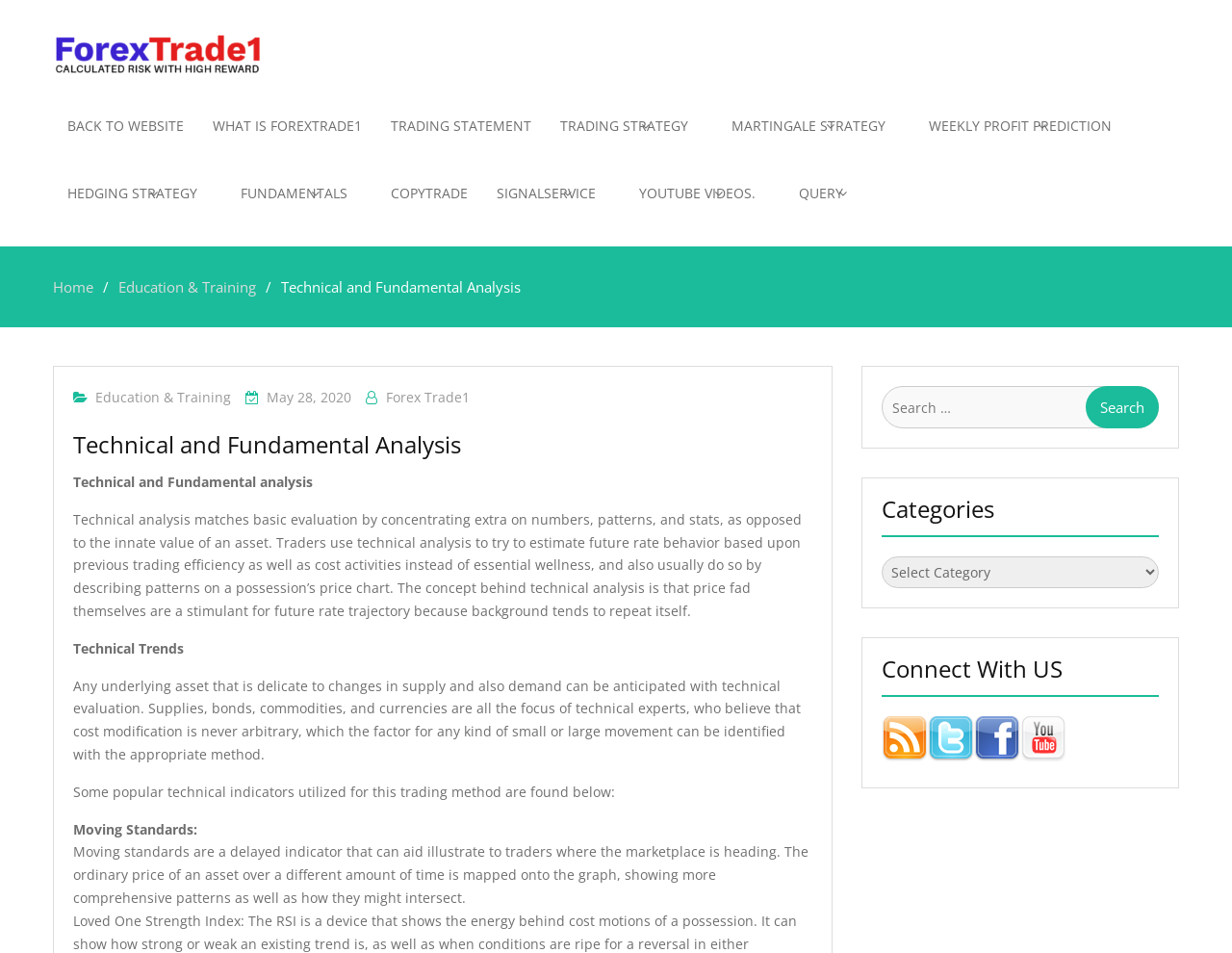From the webpage screenshot, predict the bounding box of the UI element that matches this description: "Back to Website".

[0.043, 0.097, 0.161, 0.168]